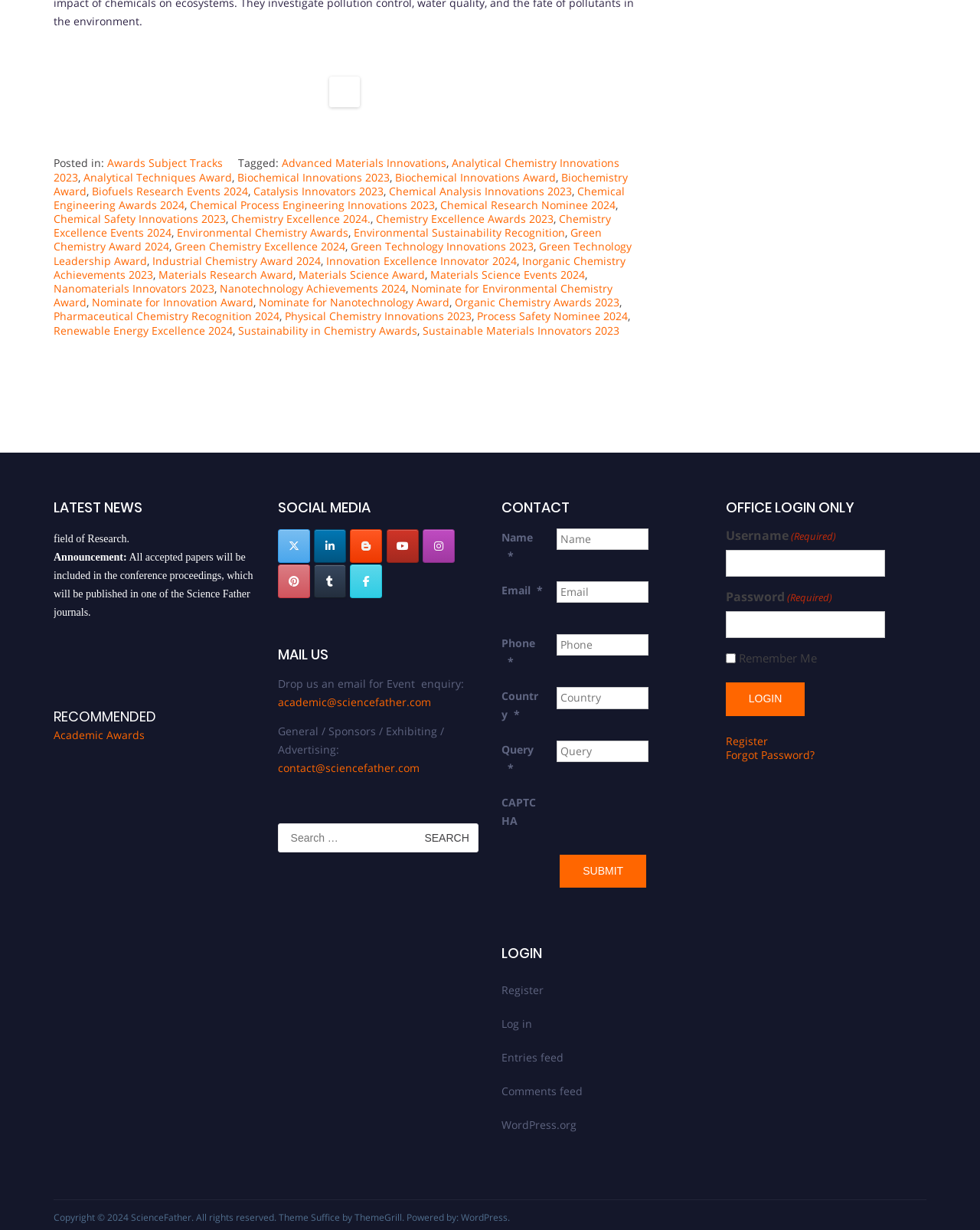Provide a single word or phrase to answer the given question: 
What is the topic of the latest news?

Academic Awards